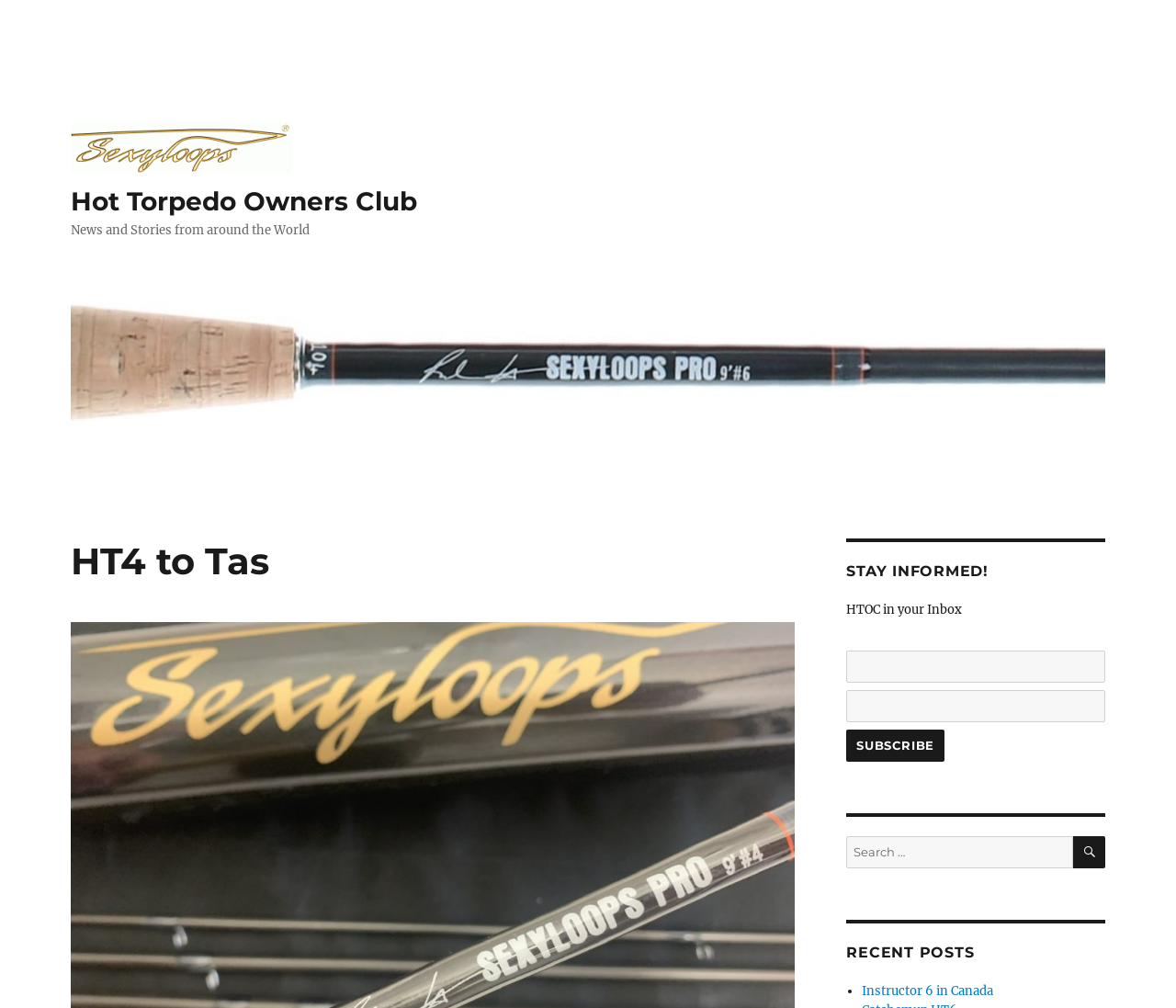Kindly determine the bounding box coordinates for the clickable area to achieve the given instruction: "Search for something".

[0.72, 0.83, 0.912, 0.861]